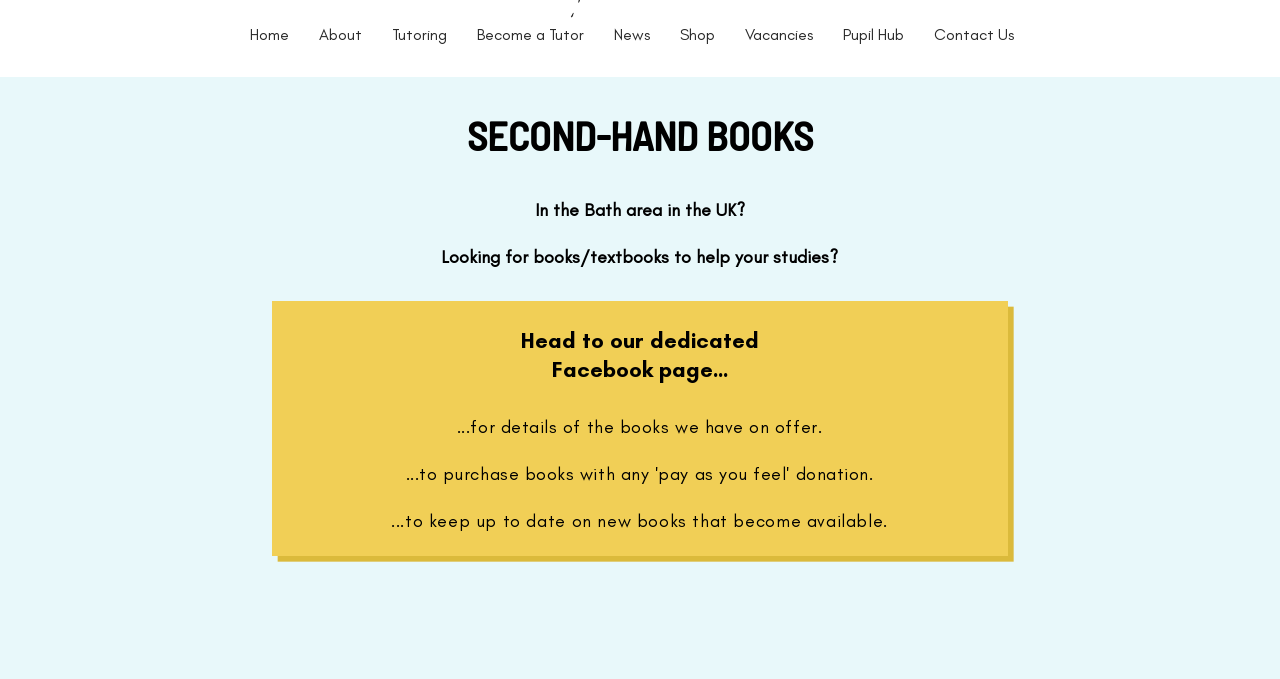Please determine the bounding box coordinates for the UI element described as: "Become a Tutor".

[0.361, 0.028, 0.468, 0.075]